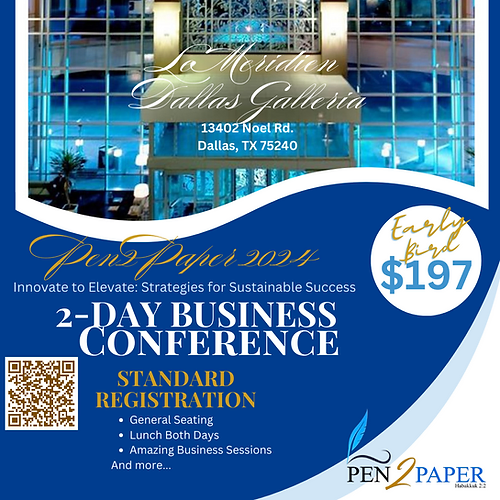Detail the scene shown in the image extensively.

This vibrant promotional image features the "Pen2Paper 2024" business conference, prominently showcasing a modern venue, the Le Méridien Dallas Galleria. The conference details are highlighted, including the early registration price of $197 for the two-day event. Key offerings such as general seating, lunch on both days, and a lineup of amazing business sessions are also emphasized. A QR code is included for easy access to more information, enhancing the user-friendly appeal of the design. The concise, engaging layout effectively communicates the essence of the event: a path to innovative strategies for sustainable success.